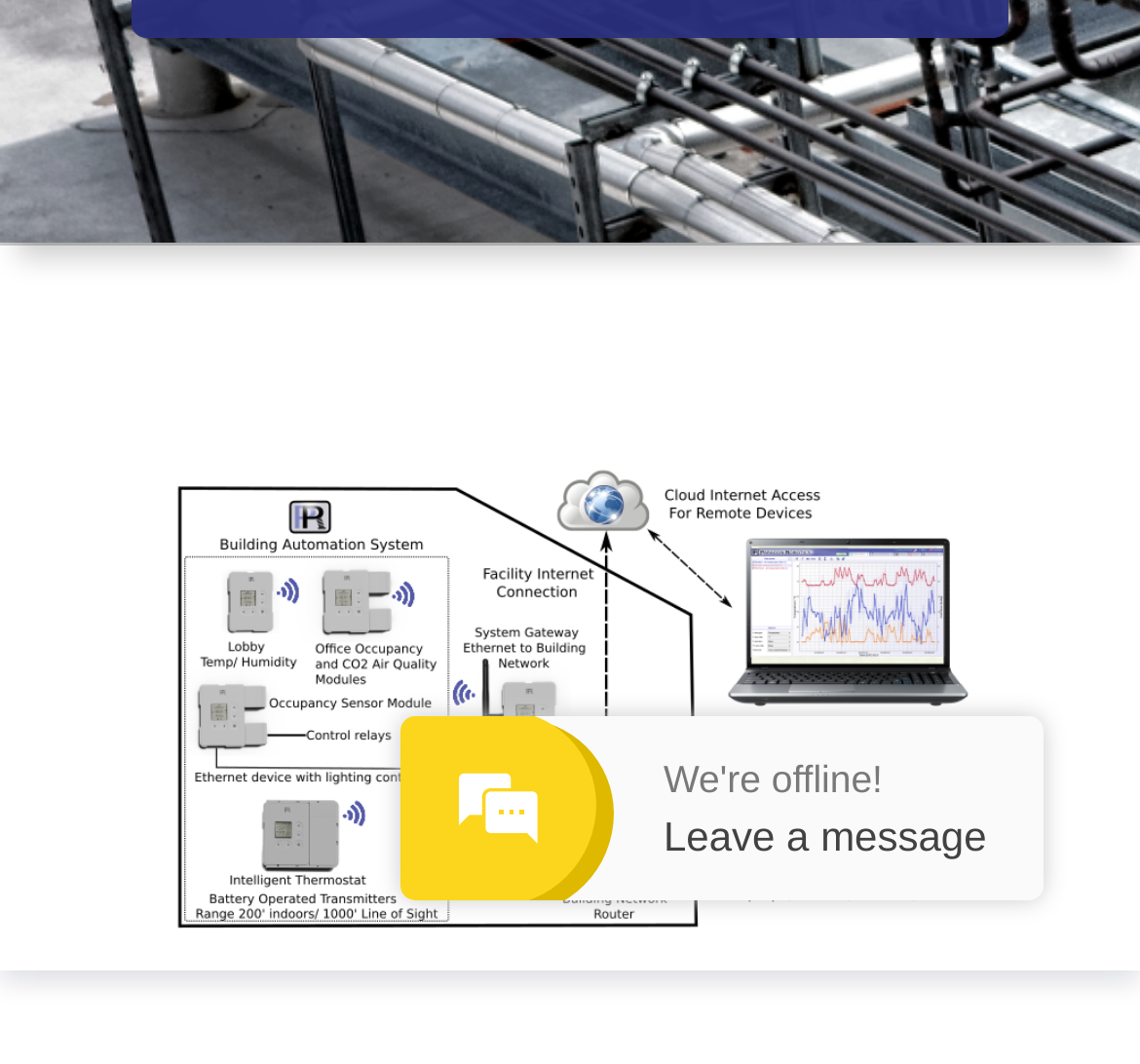Given the element description "ISO/ AS Certifications", identify the bounding box of the corresponding UI element.

[0.461, 0.11, 0.835, 0.173]